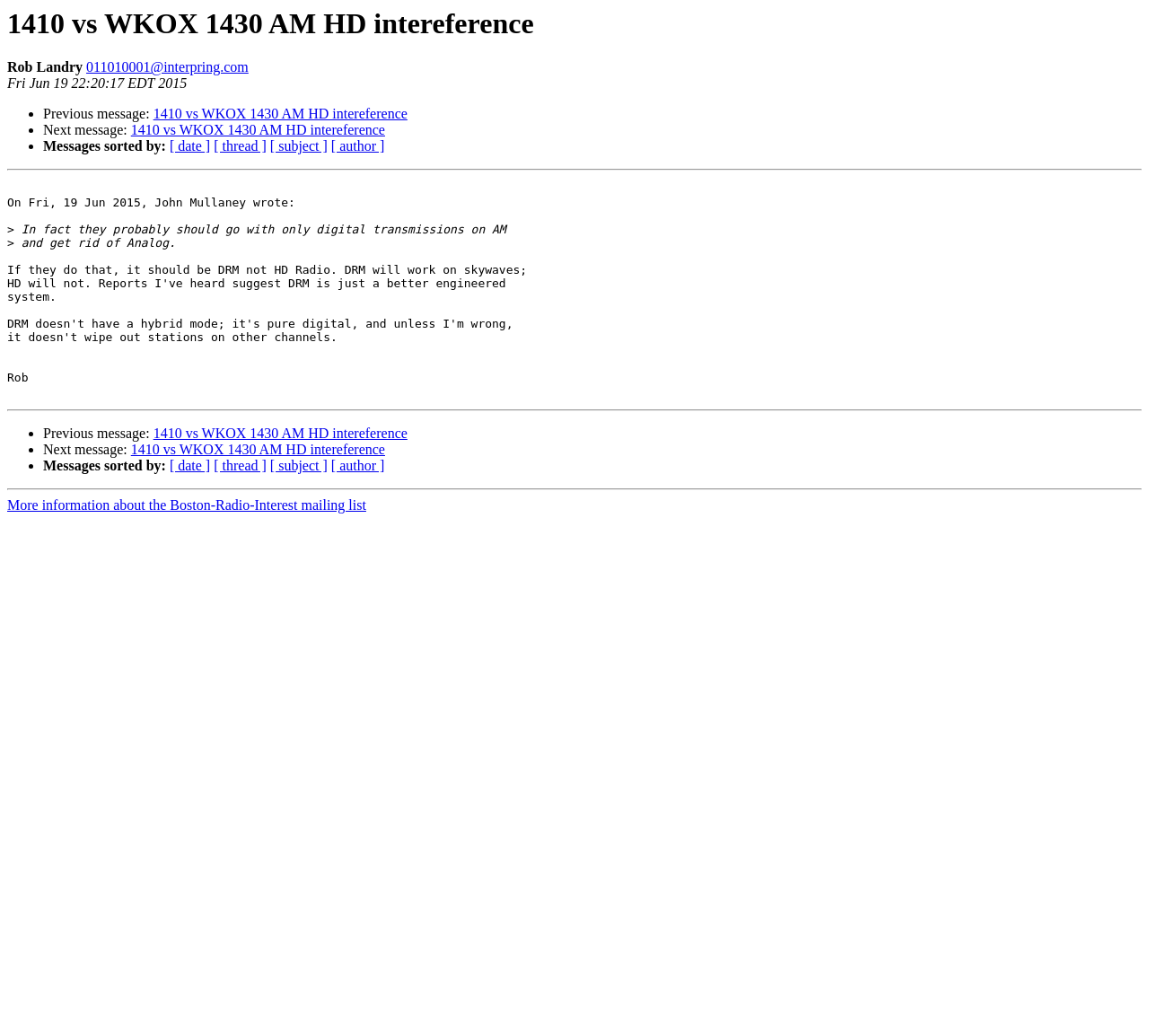Given the following UI element description: "Club Membership 2024", find the bounding box coordinates in the webpage screenshot.

None